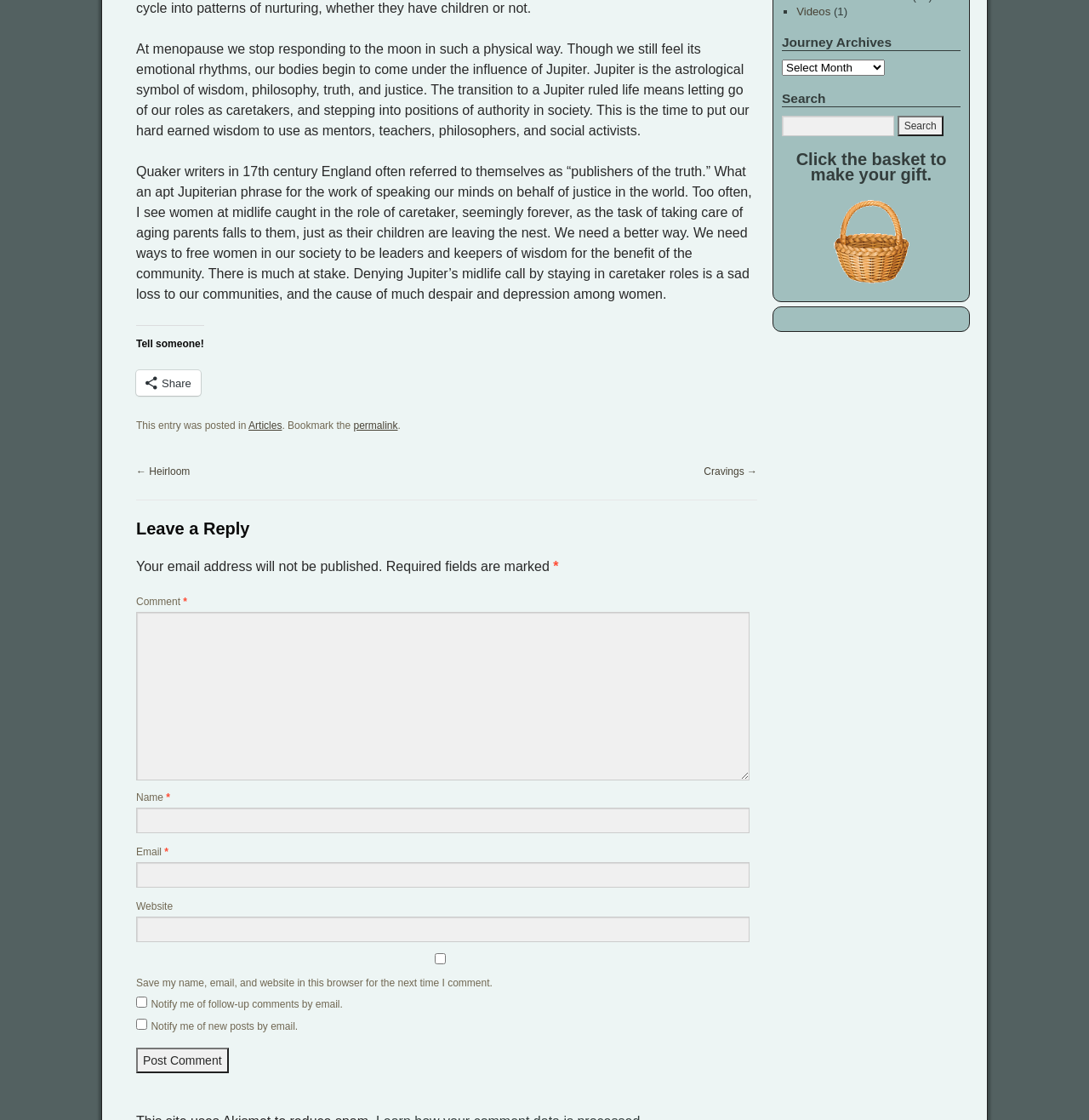Identify the bounding box of the UI element described as follows: "name="submit" value="Post Comment"". Provide the coordinates as four float numbers in the range of 0 to 1 [left, top, right, bottom].

[0.125, 0.936, 0.21, 0.958]